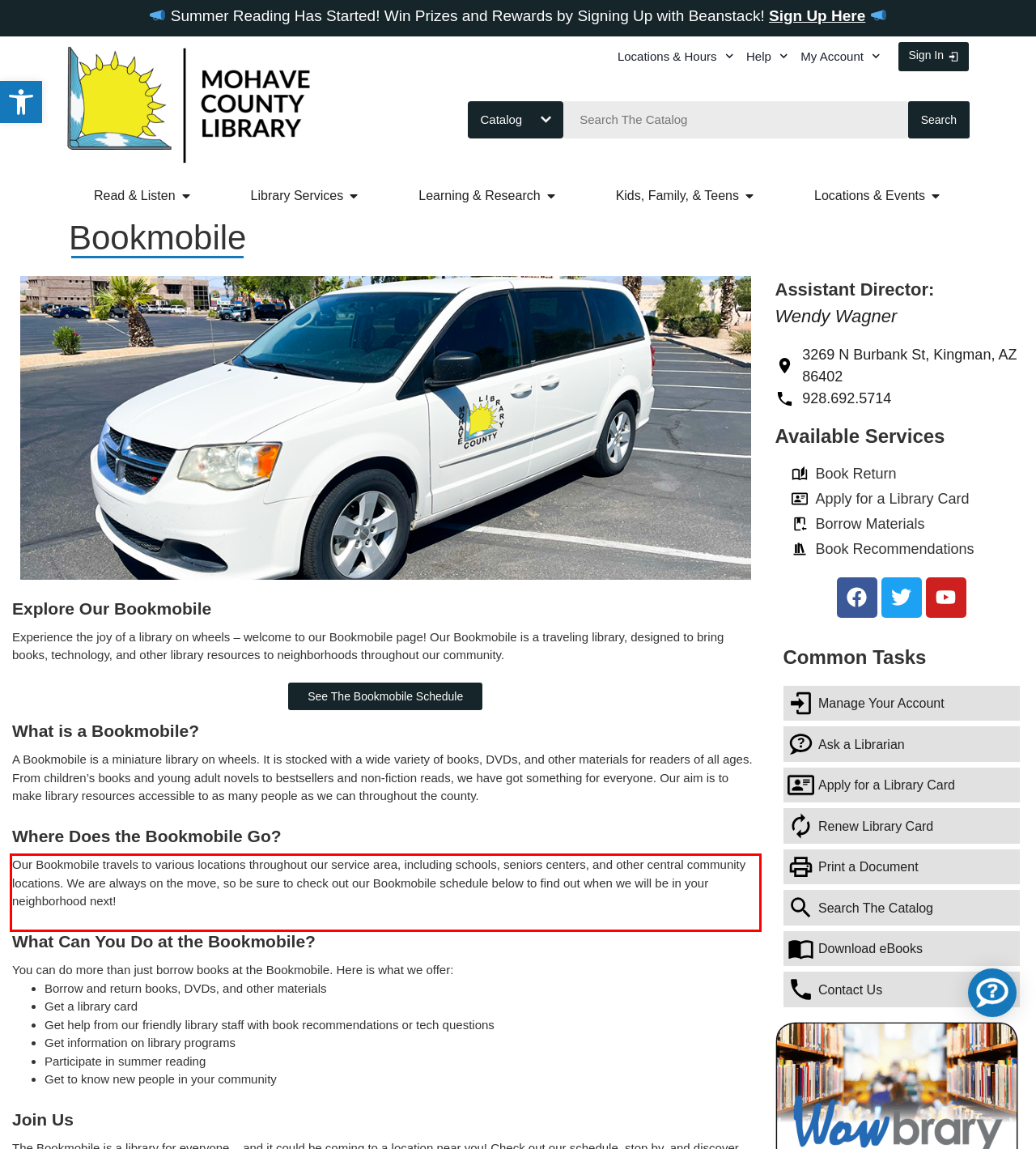Given a screenshot of a webpage, identify the red bounding box and perform OCR to recognize the text within that box.

Our Bookmobile travels to various locations throughout our service area, including schools, seniors centers, and other central community locations. We are always on the move, so be sure to check out our Bookmobile schedule below to find out when we will be in your neighborhood next!